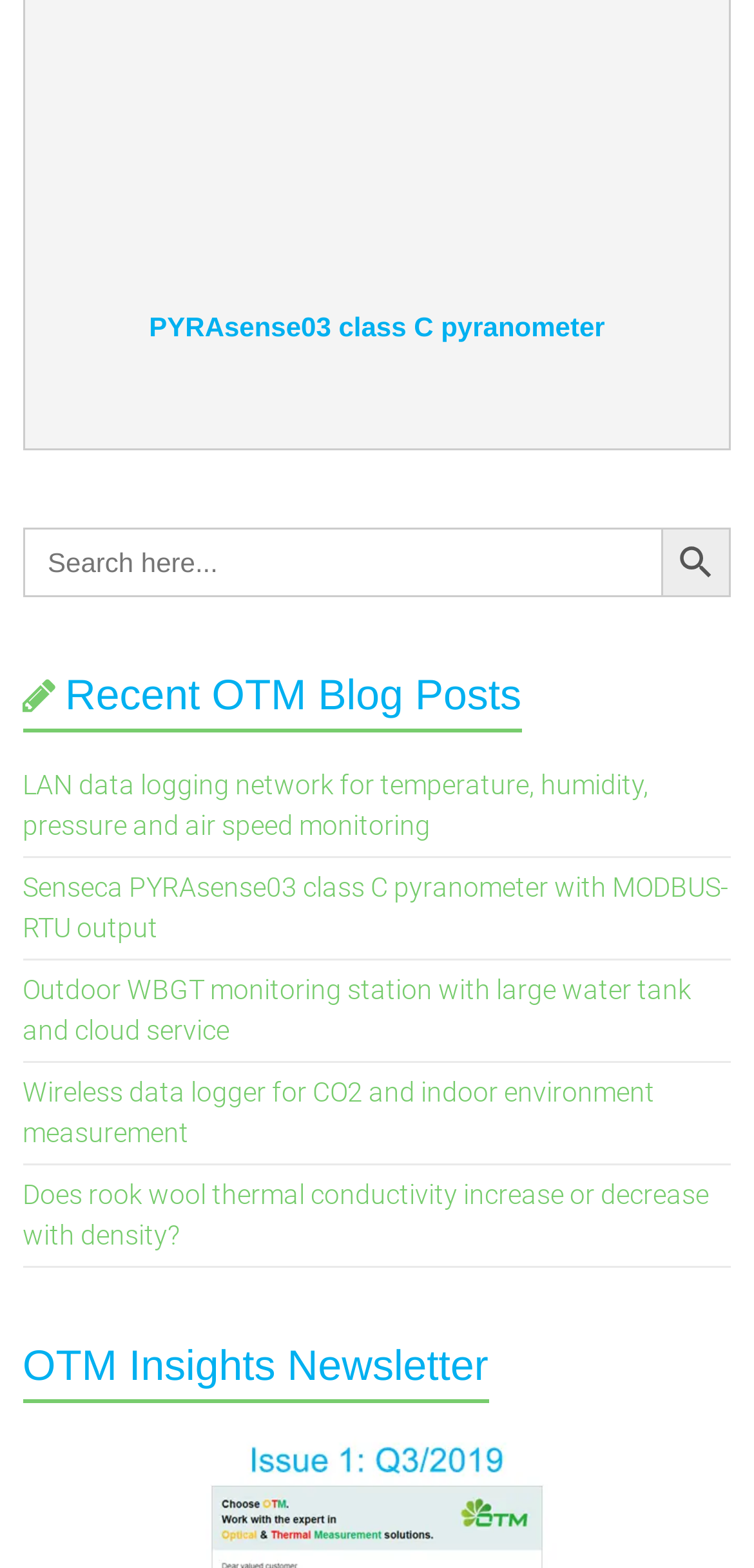How many search boxes are there?
Please provide a comprehensive answer based on the information in the image.

I found one search box with the label 'Search for:' and a button with a search icon, which indicates that it is a search function.